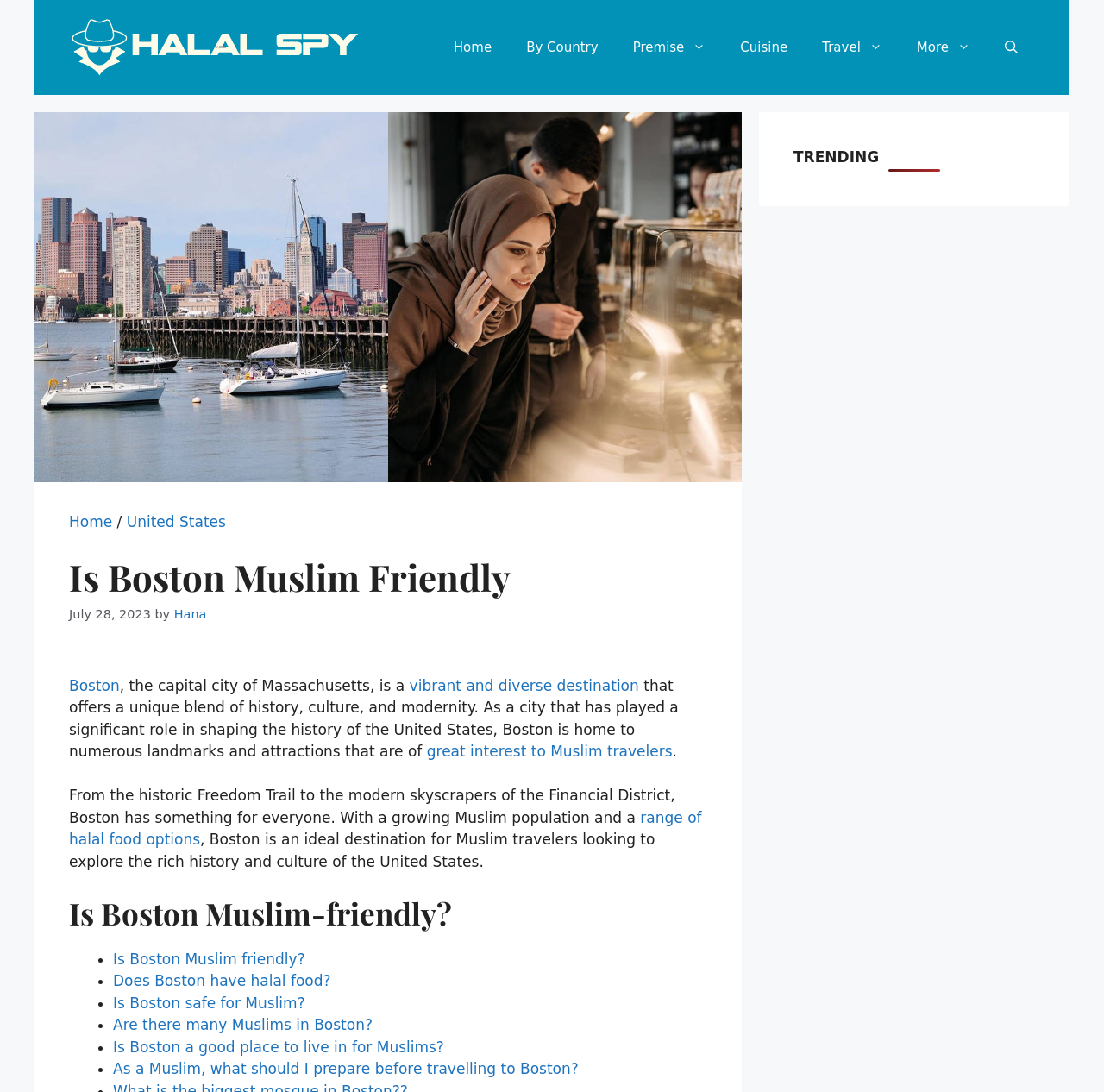Provide the bounding box coordinates for the UI element described in this sentence: "By Country". The coordinates should be four float values between 0 and 1, i.e., [left, top, right, bottom].

[0.461, 0.02, 0.558, 0.067]